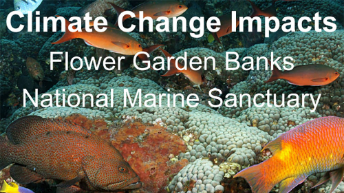Describe every aspect of the image in detail.

The image showcases a vibrant underwater scene featuring the coral reef ecosystem of the Flower Garden Banks National Marine Sanctuary. In the foreground, colorful fish swim above a bed of intricately textured corals, highlighting the rich biodiversity of this marine habitat. Overlayed on the image is the title text "Climate Change Impacts" along with the sanctuary's name, emphasizing the focus on the environmental challenges faced by this area due to climate change. This visual representation serves as a poignant reminder of the delicate balance in marine ecosystems and the importance of conservation efforts within protected areas.